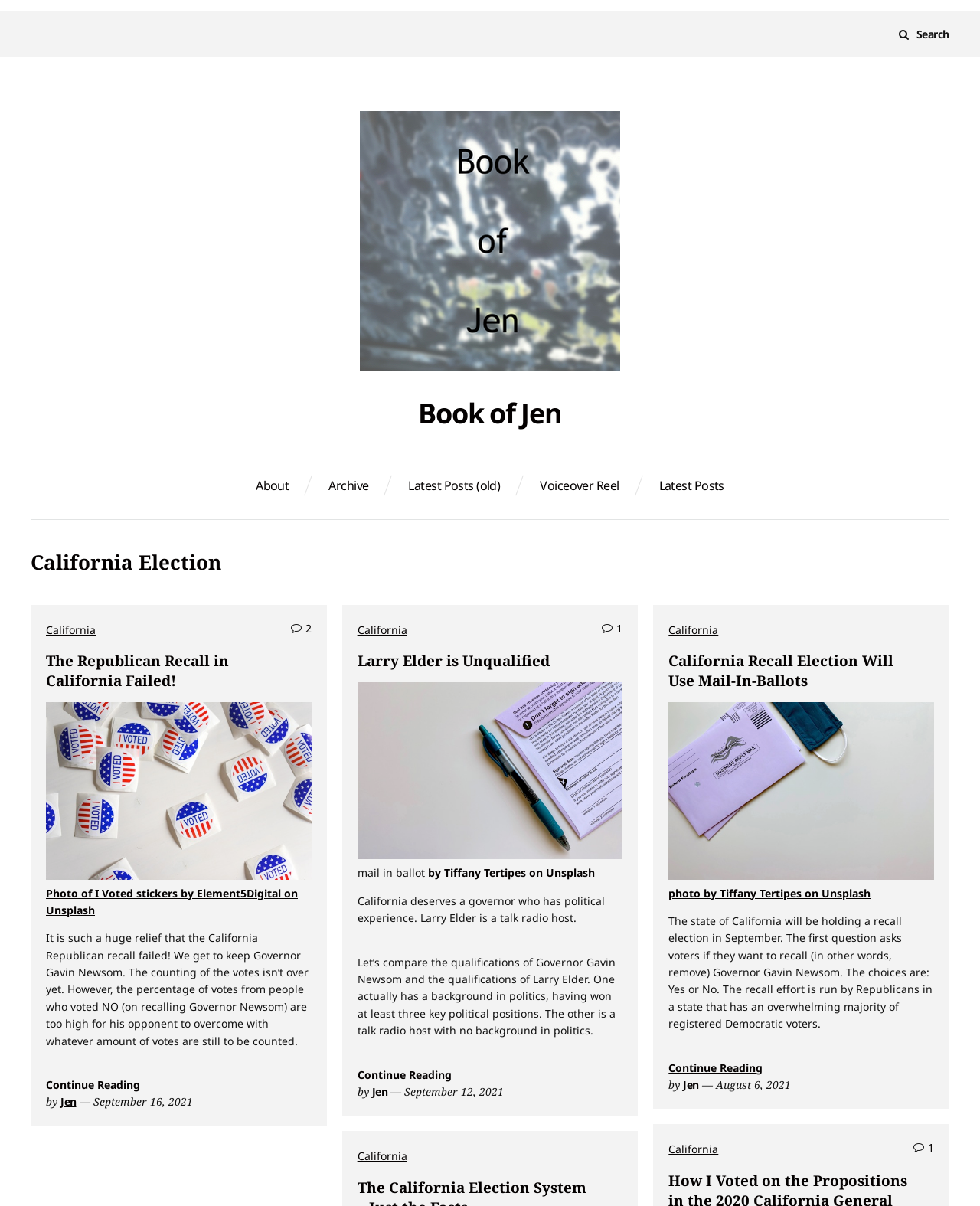What is the profession of Larry Elder mentioned in the article?
Using the image, respond with a single word or phrase.

Talk radio host